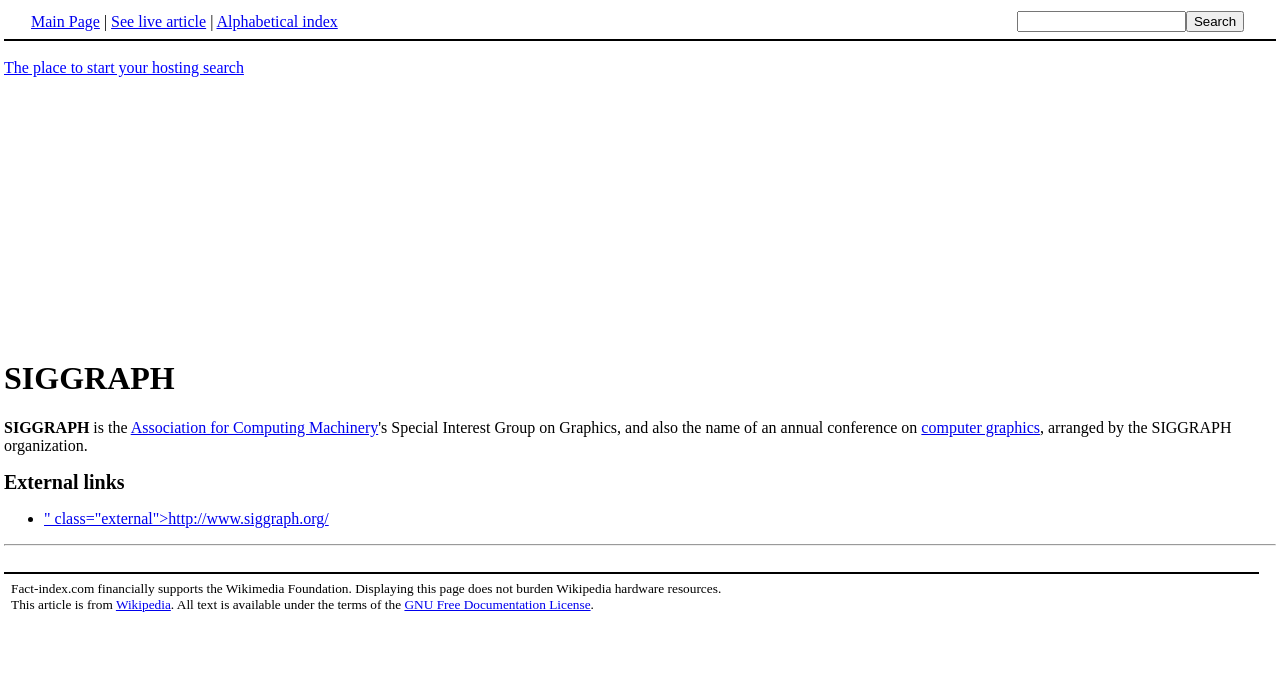Bounding box coordinates should be provided in the format (top-left x, top-left y, bottom-right x, bottom-right y) with all values between 0 and 1. Identify the bounding box for this UI element: value="Search"

[0.926, 0.016, 0.972, 0.046]